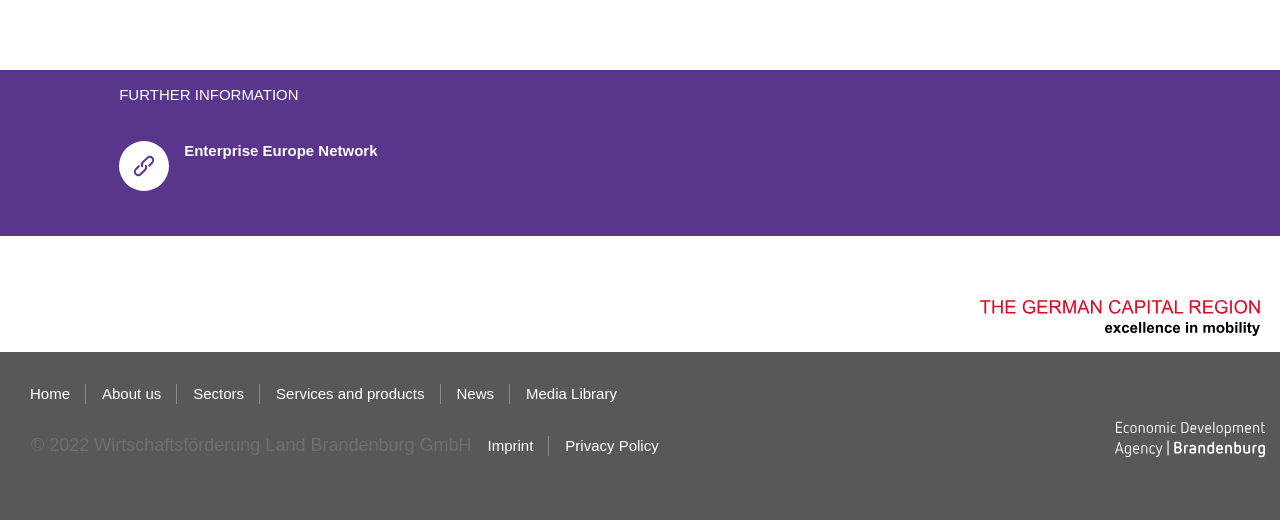Please identify the bounding box coordinates of the clickable area that will fulfill the following instruction: "Click on Enterprise Europe Network". The coordinates should be in the format of four float numbers between 0 and 1, i.e., [left, top, right, bottom].

[0.093, 0.272, 0.488, 0.368]